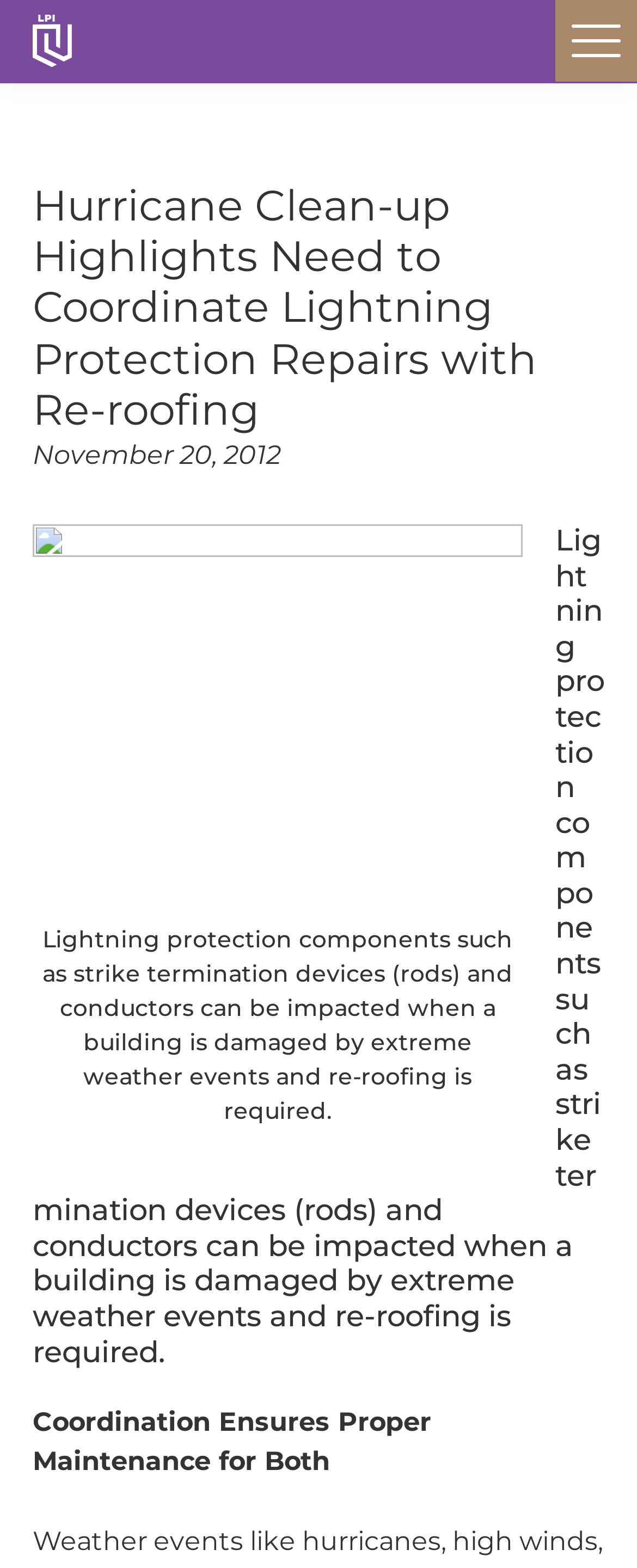Bounding box coordinates are given in the format (top-left x, top-left y, bottom-right x, bottom-right y). All values should be floating point numbers between 0 and 1. Provide the bounding box coordinate for the UI element described as: Menu

[0.872, 0.0, 1.0, 0.052]